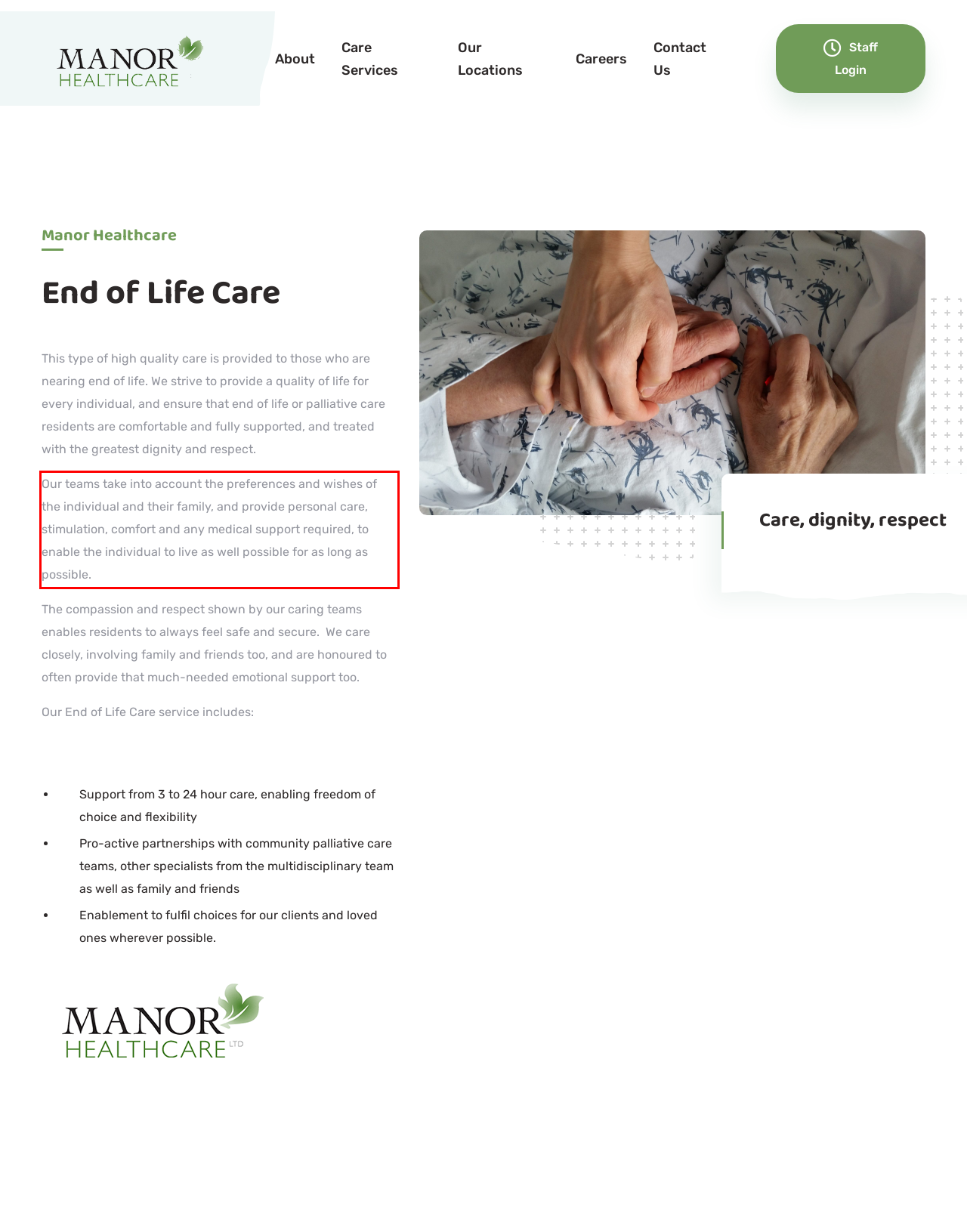Please identify and extract the text from the UI element that is surrounded by a red bounding box in the provided webpage screenshot.

Our teams take into account the preferences and wishes of the individual and their family, and provide personal care, stimulation, comfort and any medical support required, to enable the individual to live as well possible for as long as possible.